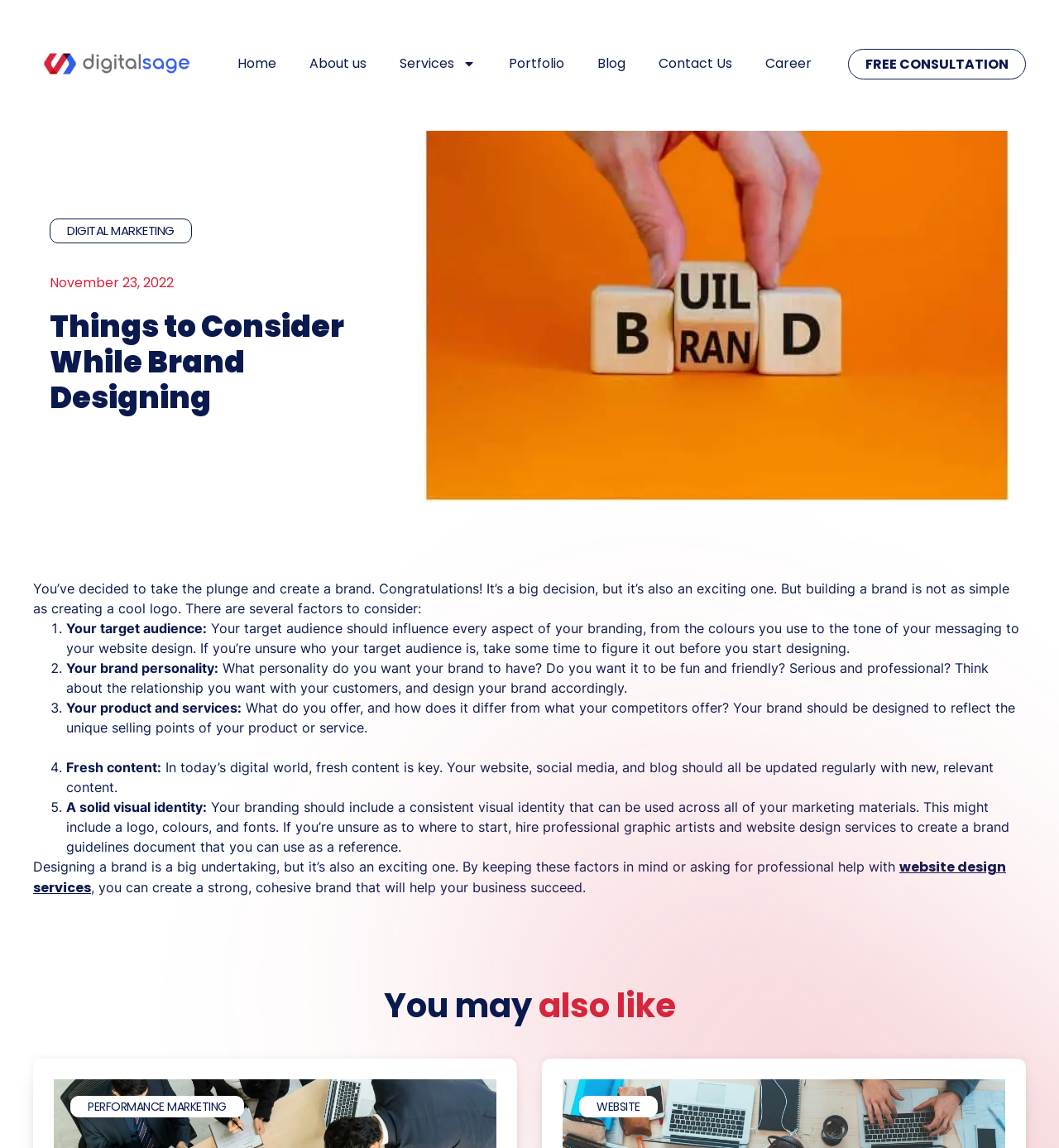Identify the bounding box coordinates for the UI element described as follows: "website design services". Ensure the coordinates are four float numbers between 0 and 1, formatted as [left, top, right, bottom].

[0.031, 0.747, 0.95, 0.782]